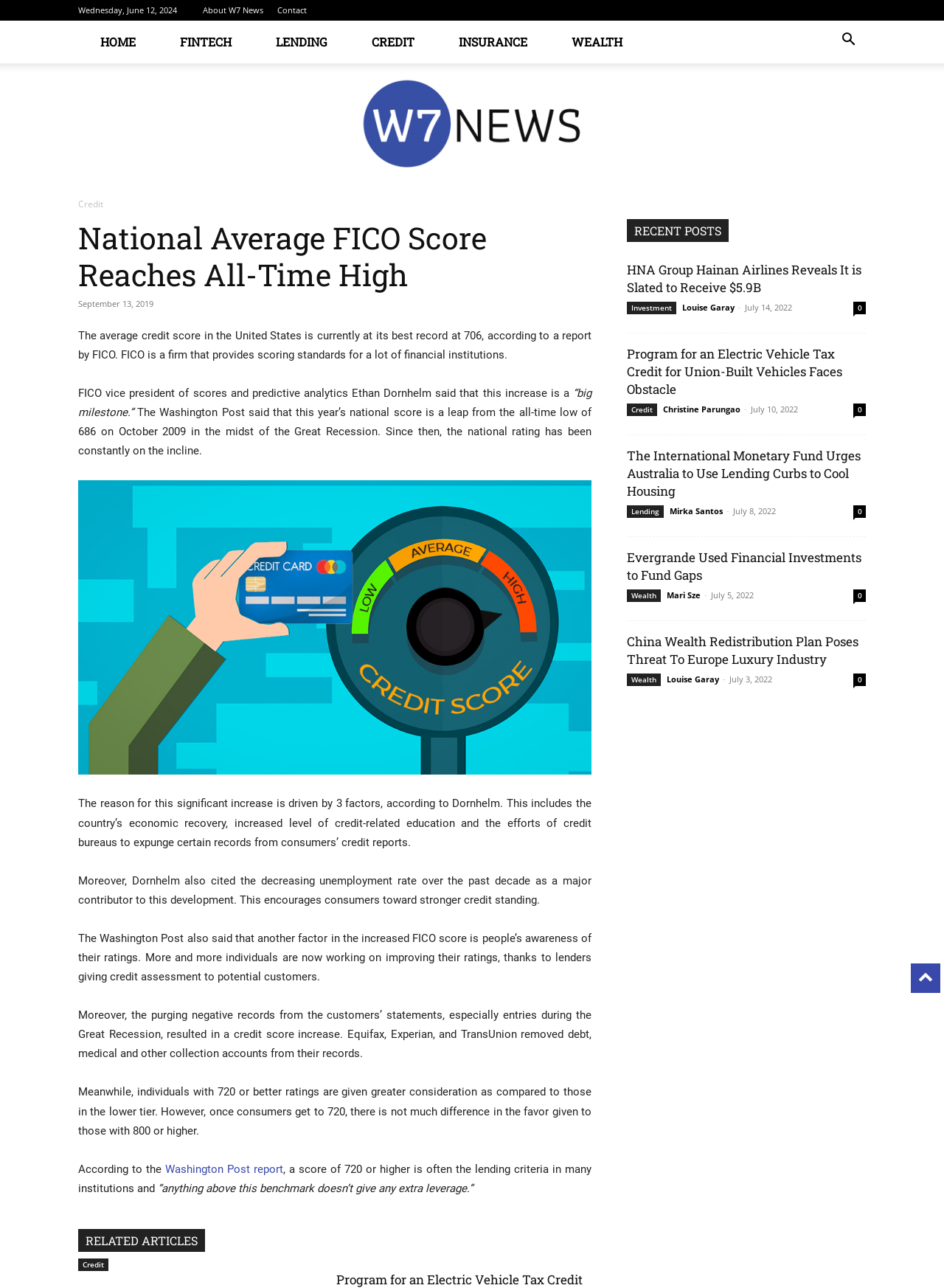Determine the bounding box coordinates of the clickable element necessary to fulfill the instruction: "Check the 'RELATED ARTICLES' section". Provide the coordinates as four float numbers within the 0 to 1 range, i.e., [left, top, right, bottom].

[0.083, 0.954, 0.627, 0.972]